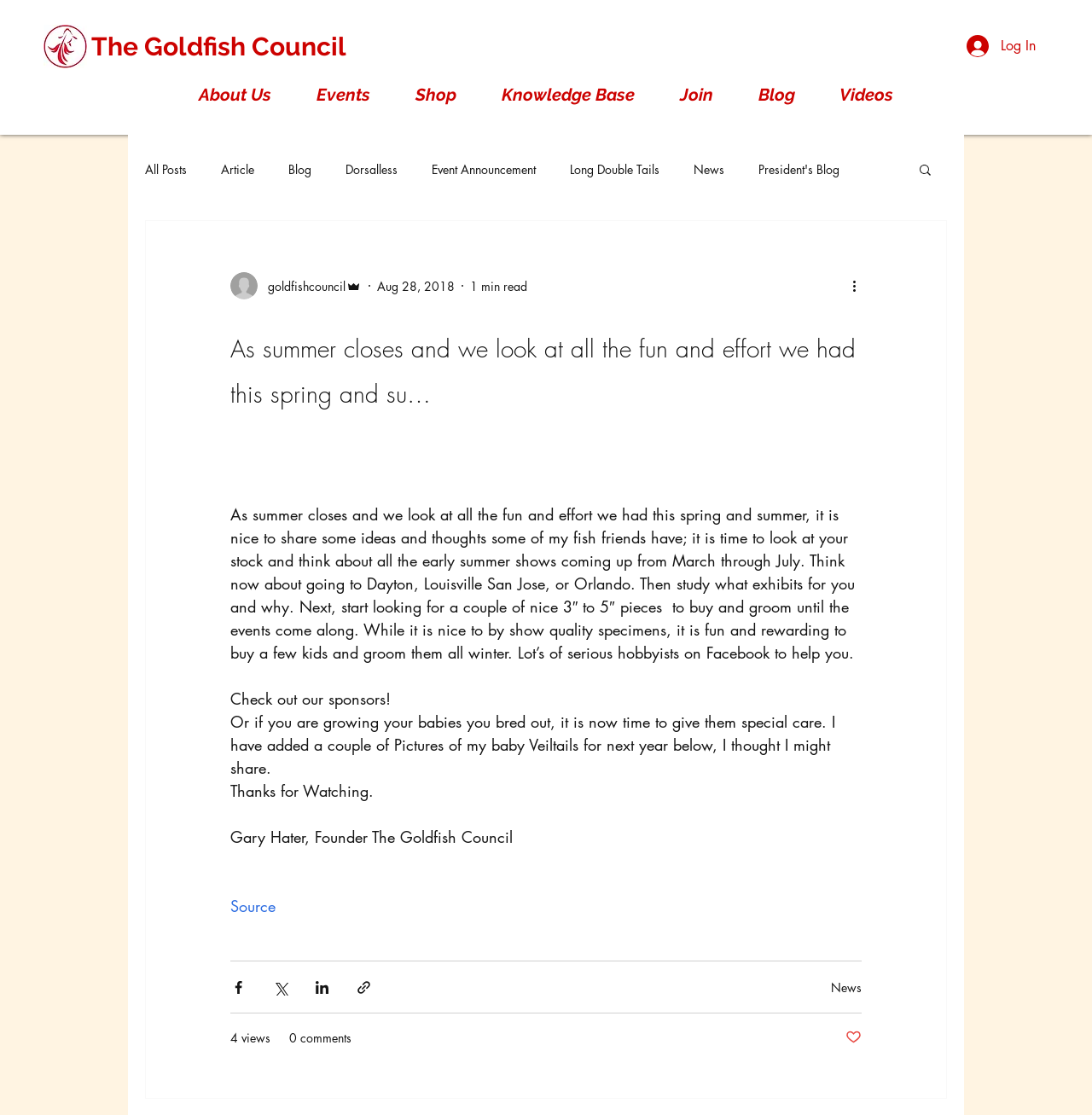Please determine the main heading text of this webpage.

As summer closes and we look at all the fun and effort we had this spring and su…